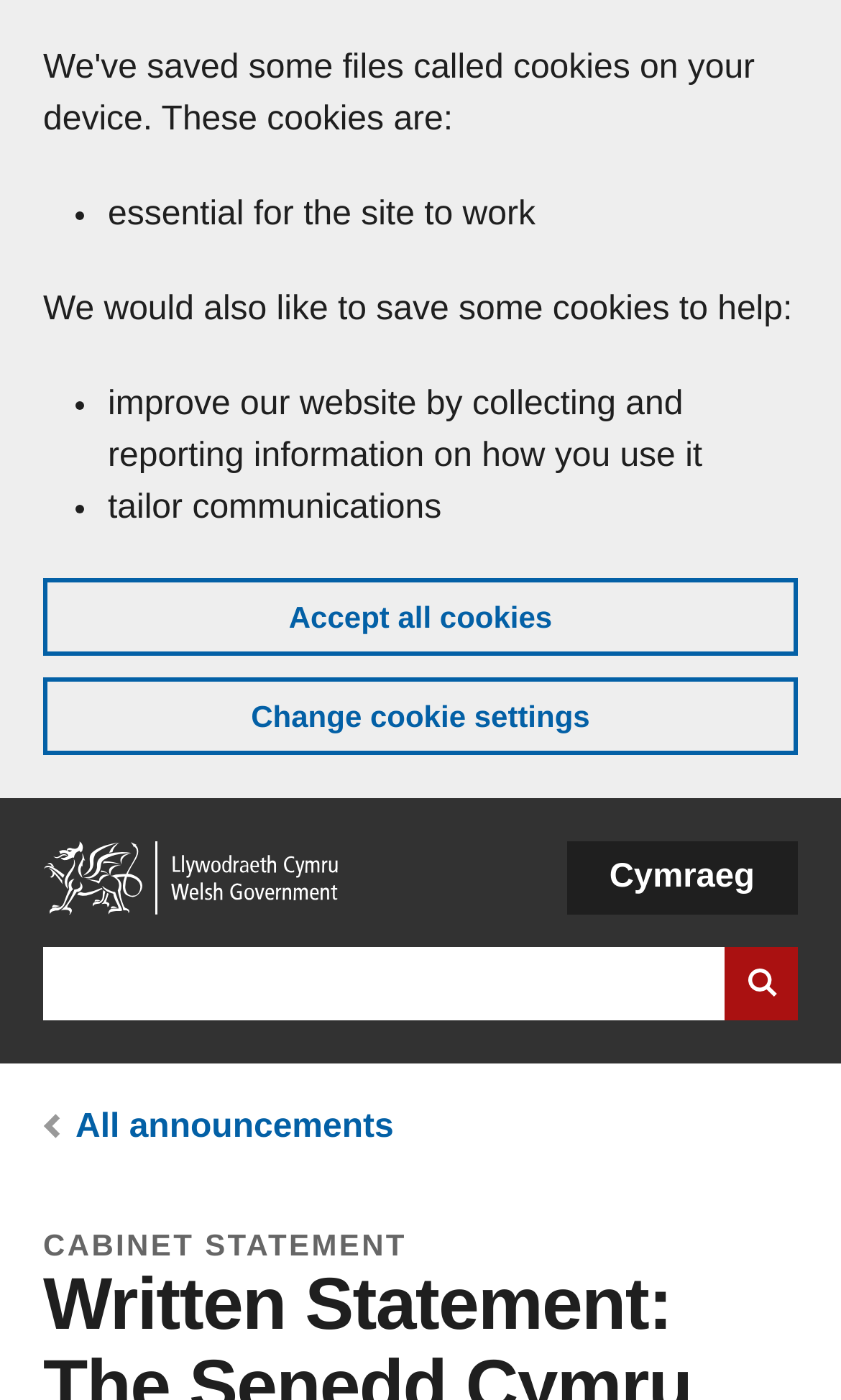Pinpoint the bounding box coordinates for the area that should be clicked to perform the following instruction: "Switch to Welsh language".

[0.673, 0.601, 0.949, 0.653]